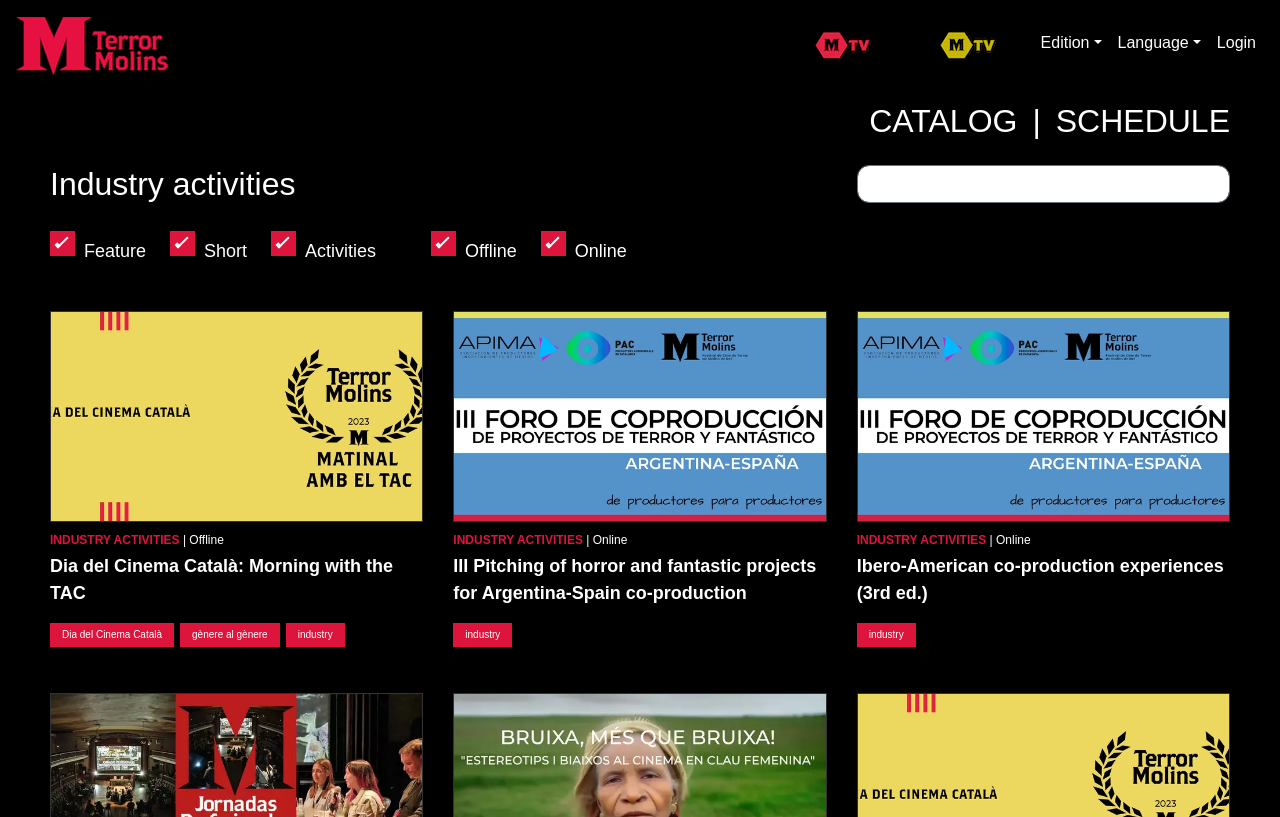Locate the bounding box of the user interface element based on this description: "Dia del Cinema Català".

[0.048, 0.77, 0.127, 0.783]